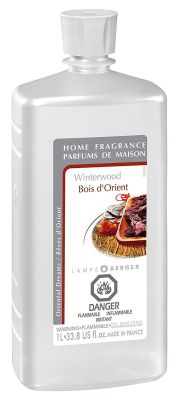Create an exhaustive description of the image.

The image showcases a bottle of Lampe Berger's Winterwood home fragrance, elegantly packaged in a sleek, transparent container. The label prominently features the name "Winterwood" and "Bois d’Orient," indicating its luxurious blend of scents. With a focus on creating a captivating aromatic experience, the fragrance combines spicy and woody notes, perfect for enhancing any home setting. The label also includes a warning symbol, highlighting the flammable nature of the product, a crucial safety detail for users. This fragrance is crafted to effectively eliminate unwanted odors, making it an ideal choice for those seeking a sensual and inviting atmosphere in their living spaces.